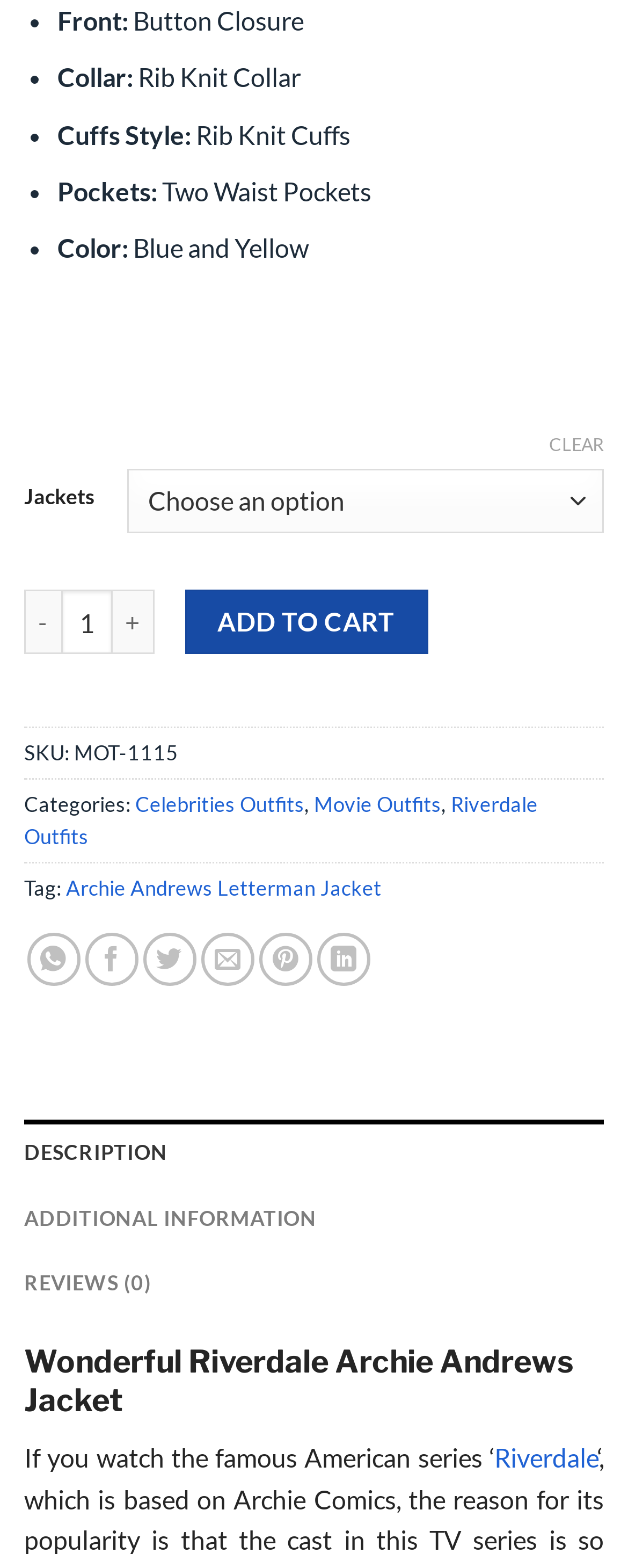Identify the bounding box coordinates of the element that should be clicked to fulfill this task: "Select Jackets from the dropdown". The coordinates should be provided as four float numbers between 0 and 1, i.e., [left, top, right, bottom].

[0.203, 0.299, 0.962, 0.34]